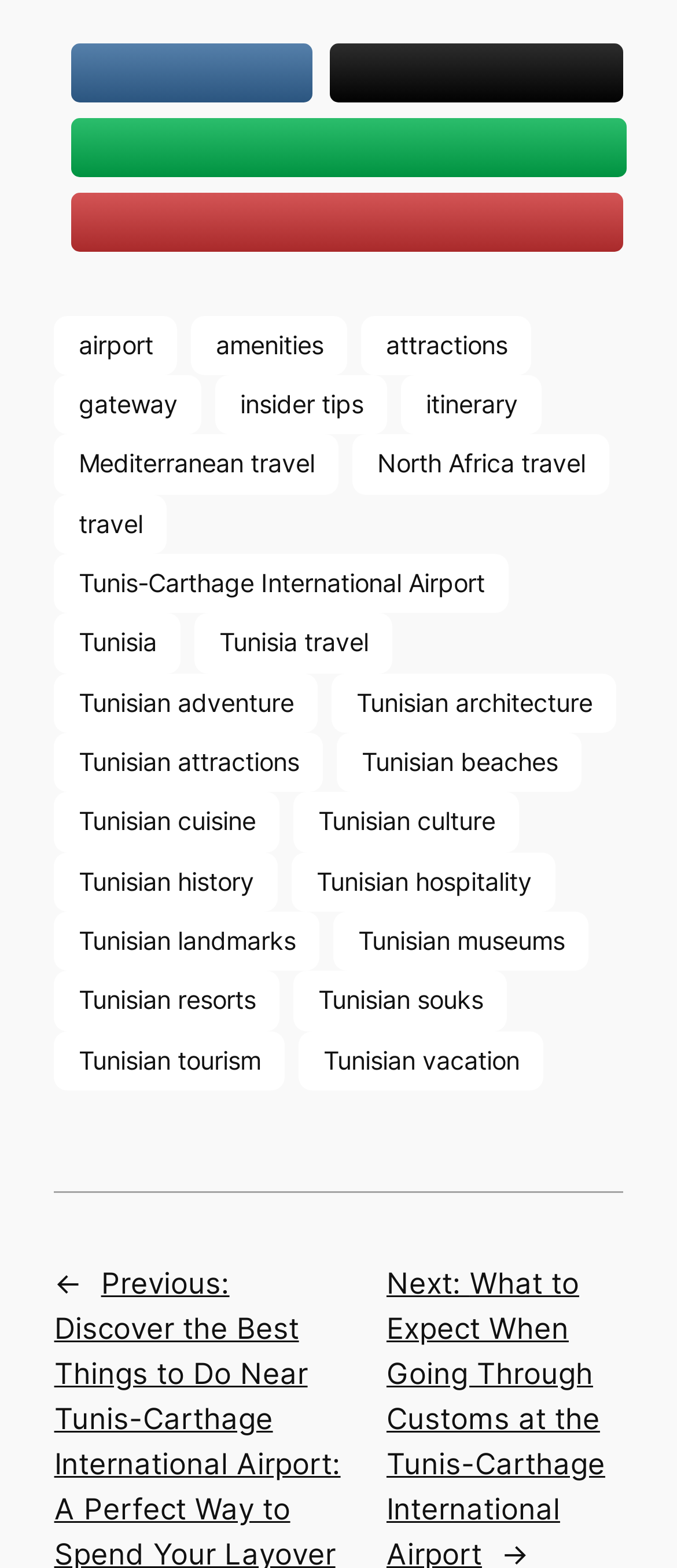Answer in one word or a short phrase: 
What is the first travel-related link?

airport